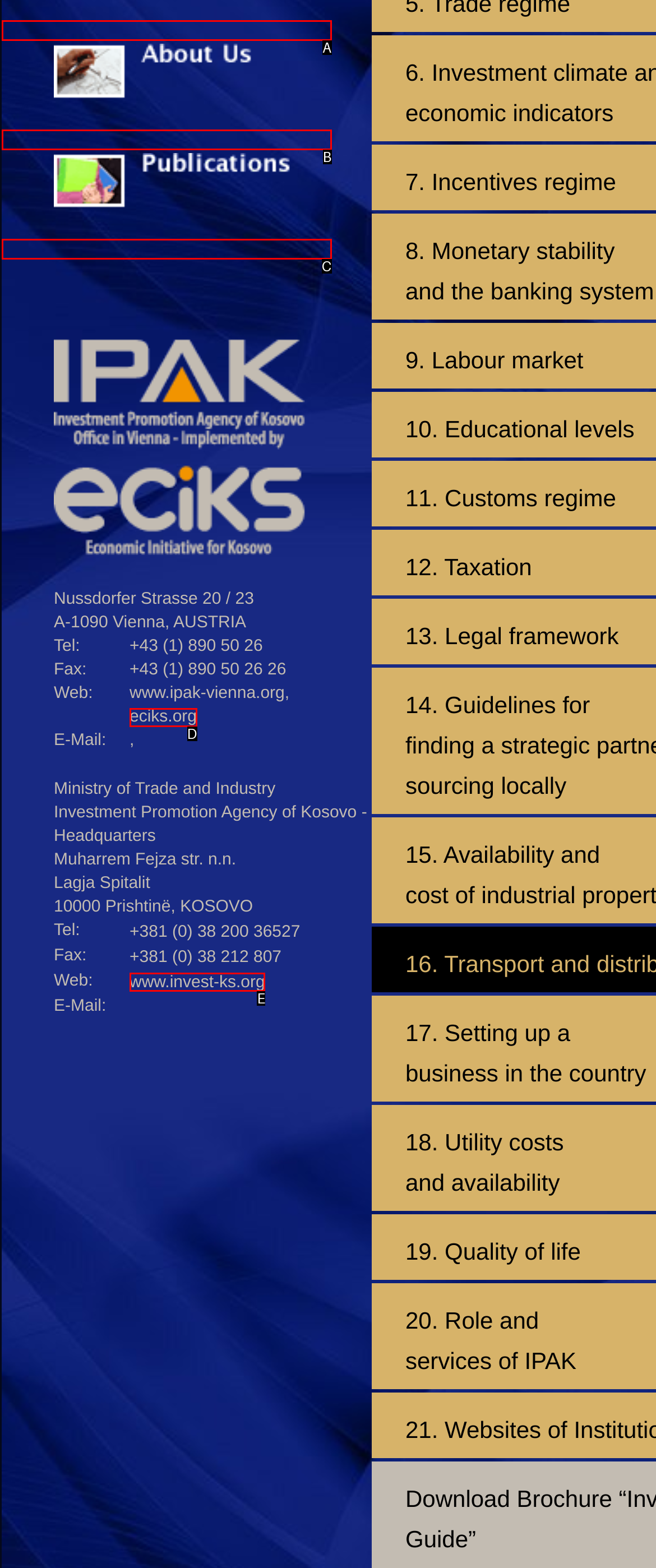Given the description: www.invest-ks.org, identify the HTML element that fits best. Respond with the letter of the correct option from the choices.

E